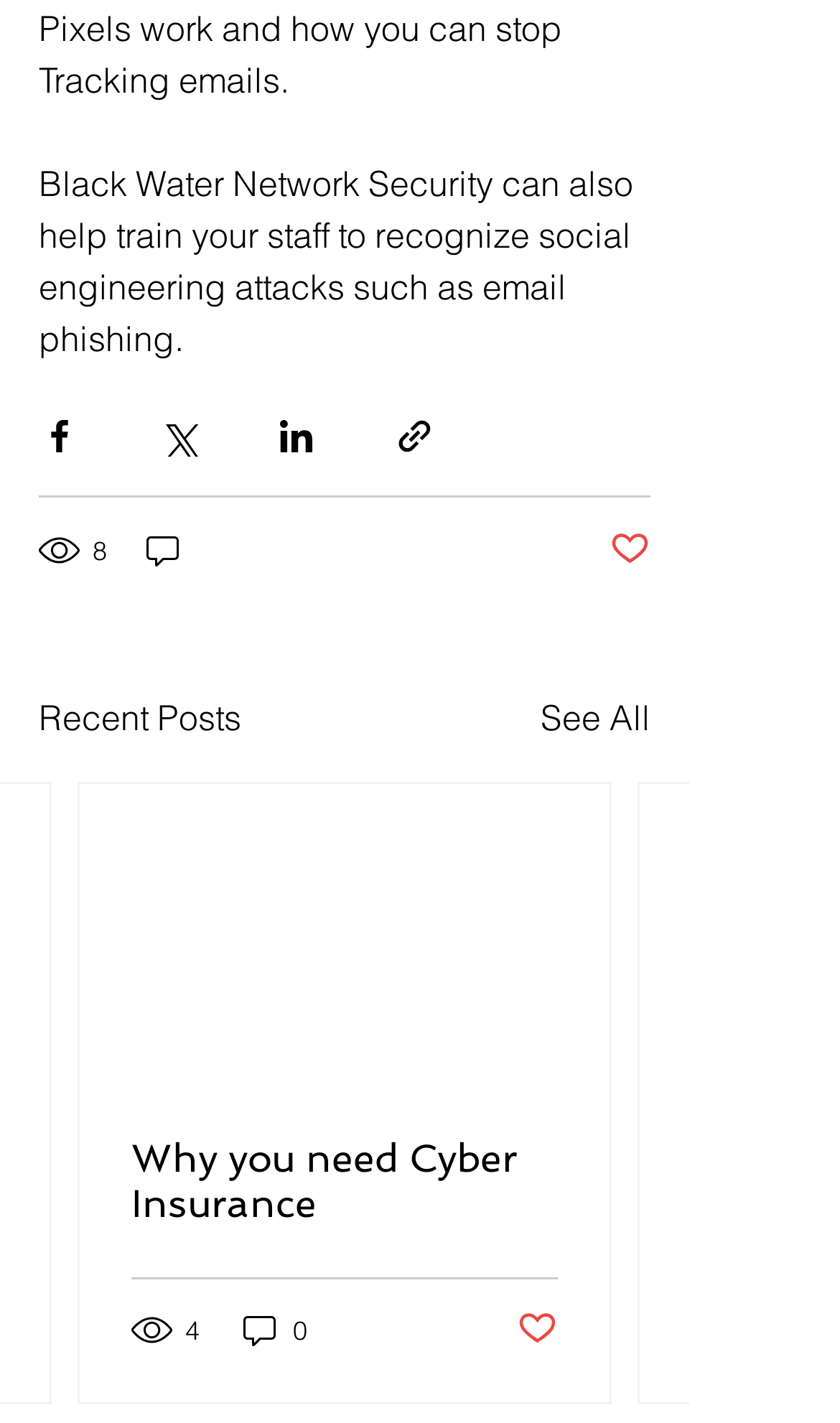Please identify the bounding box coordinates of where to click in order to follow the instruction: "Read the article".

[0.095, 0.552, 0.726, 0.761]